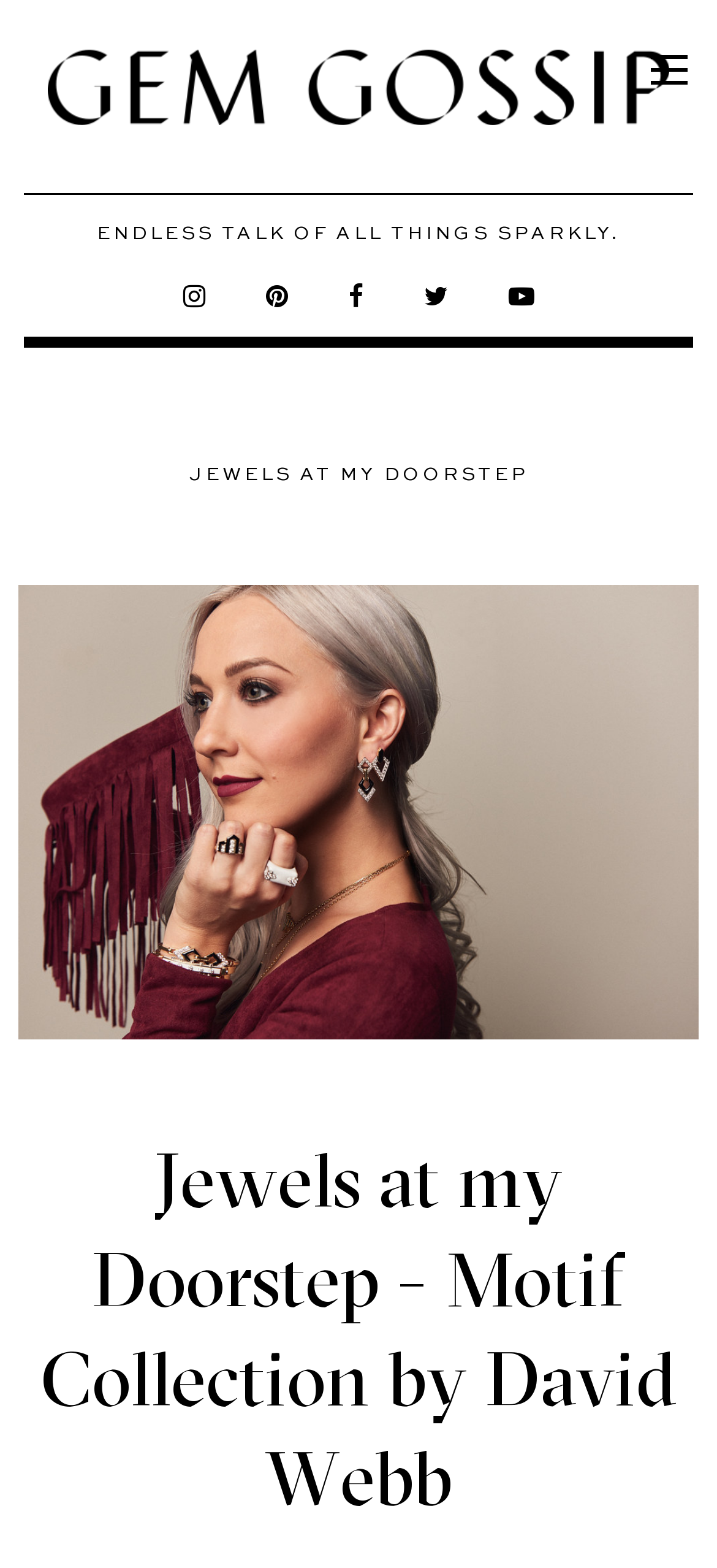From the details in the image, provide a thorough response to the question: How many links are there in the navigation menu?

The answer can be found by counting the number of link elements with empty text located at the top of the webpage, which are [179], [180], [181], [182], and [183].